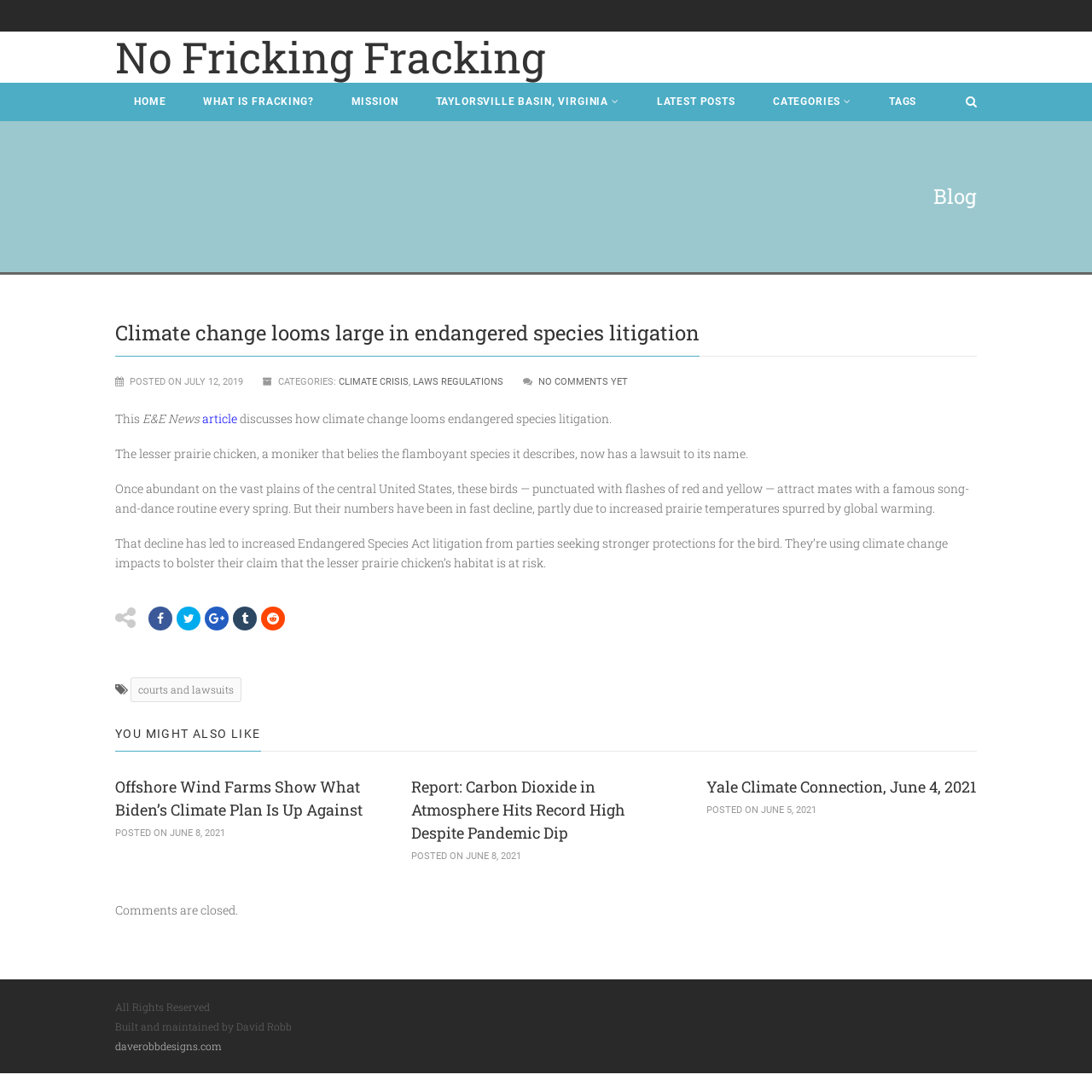Please find the bounding box coordinates of the clickable region needed to complete the following instruction: "Visit the 'CLIMATE CRISIS' category". The bounding box coordinates must consist of four float numbers between 0 and 1, i.e., [left, top, right, bottom].

[0.31, 0.345, 0.374, 0.355]